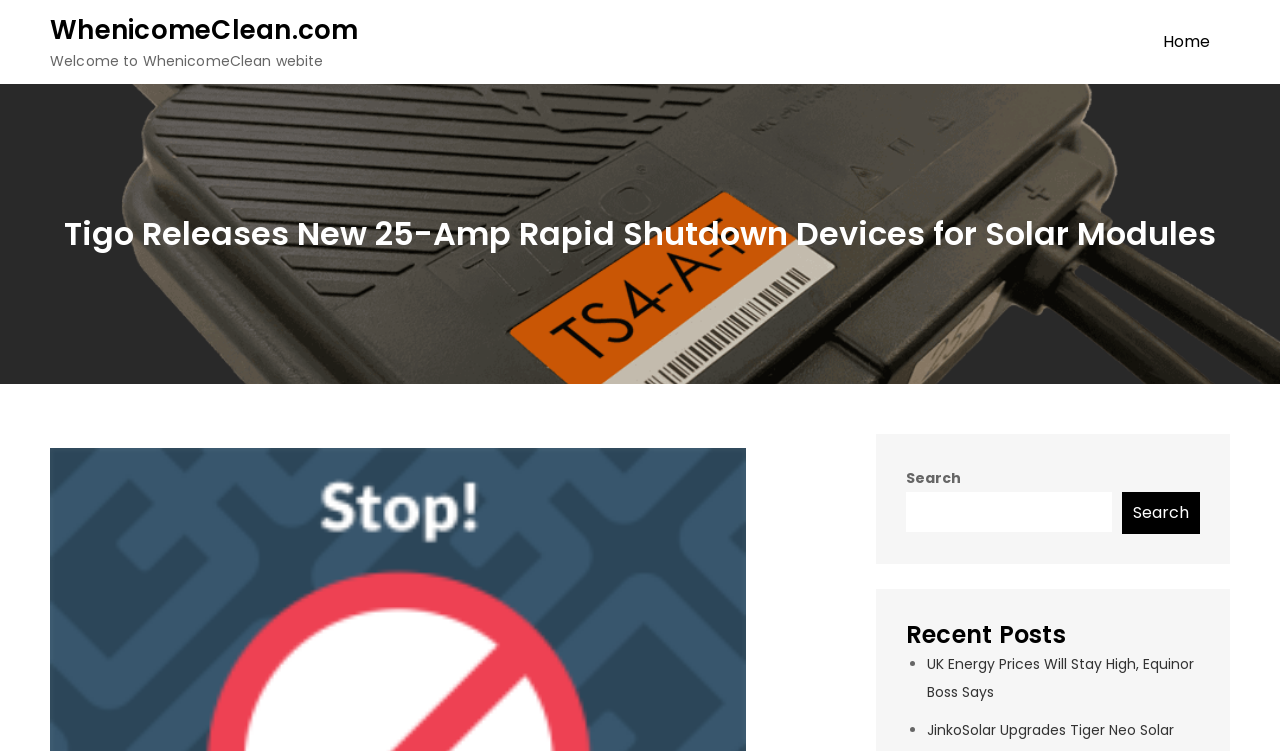What is the purpose of the search box?
Answer the question with as much detail as you can, using the image as a reference.

I found a search box element on the webpage, which is typically used to search for content within a website. The presence of a search box and a 'Search' button next to it suggests that the purpose of the search box is to search the website.